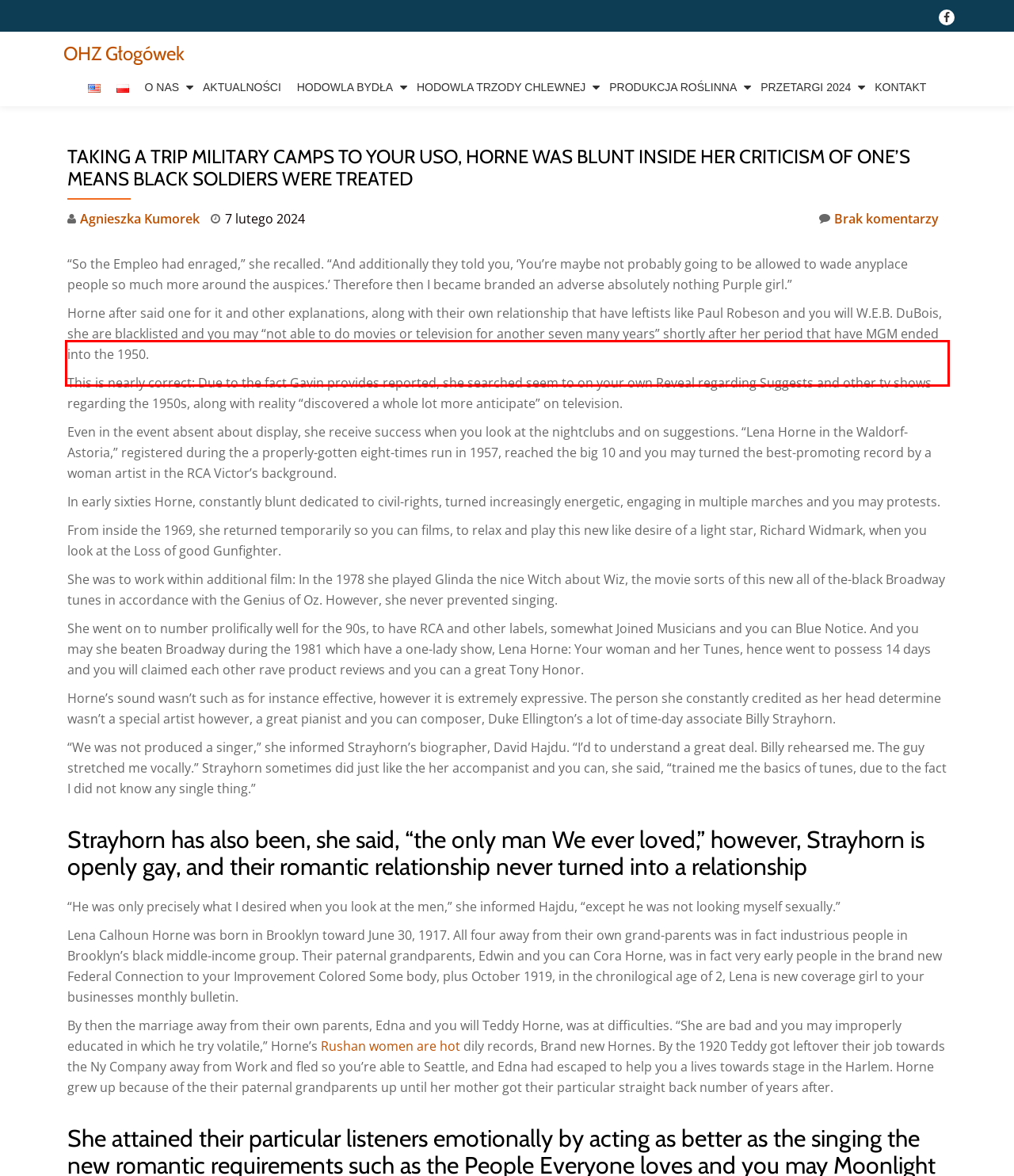Given a webpage screenshot, locate the red bounding box and extract the text content found inside it.

“So the Empleo had enraged,” she recalled. “And additionally they told you, ‘You’re maybe not probably going to be allowed to wade anyplace people so much more around the auspices.’ Therefore then I became branded an adverse absolutely nothing Purple girl.”